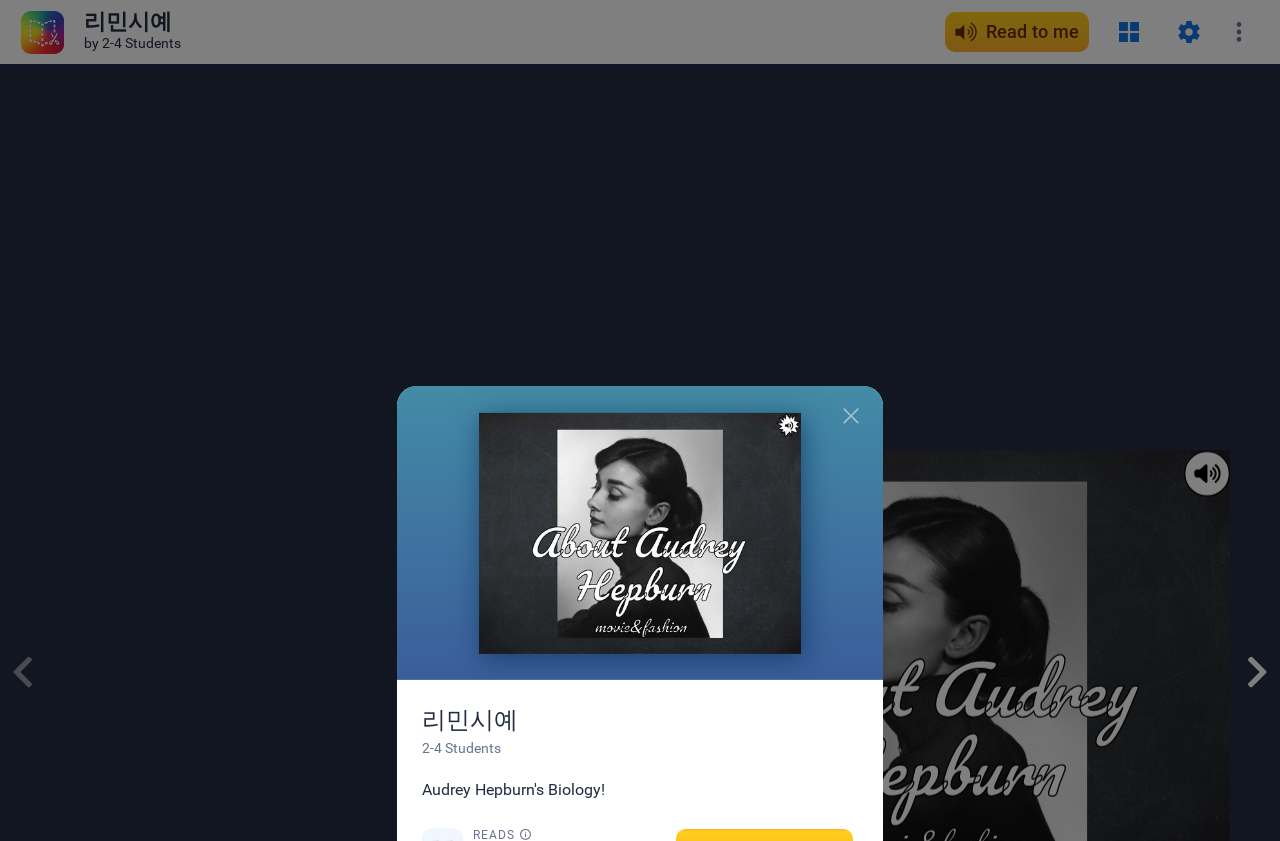Who are the authors of the book?
From the details in the image, provide a complete and detailed answer to the question.

The authors of the book are mentioned in the StaticText element with the text 'by 2-4 Students', which is located below the heading element with the text '리민시예'.